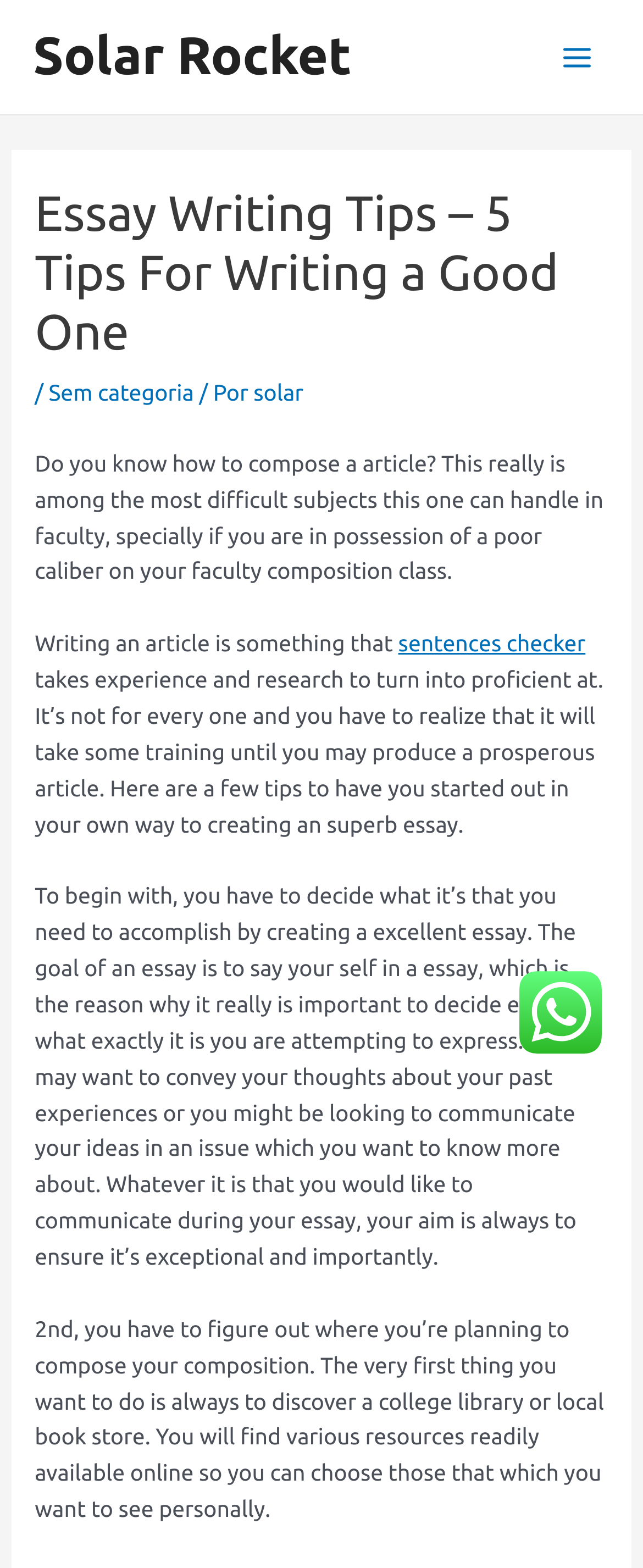Where can one find resources to write an essay?
Based on the visual content, answer with a single word or a brief phrase.

College library or local book store